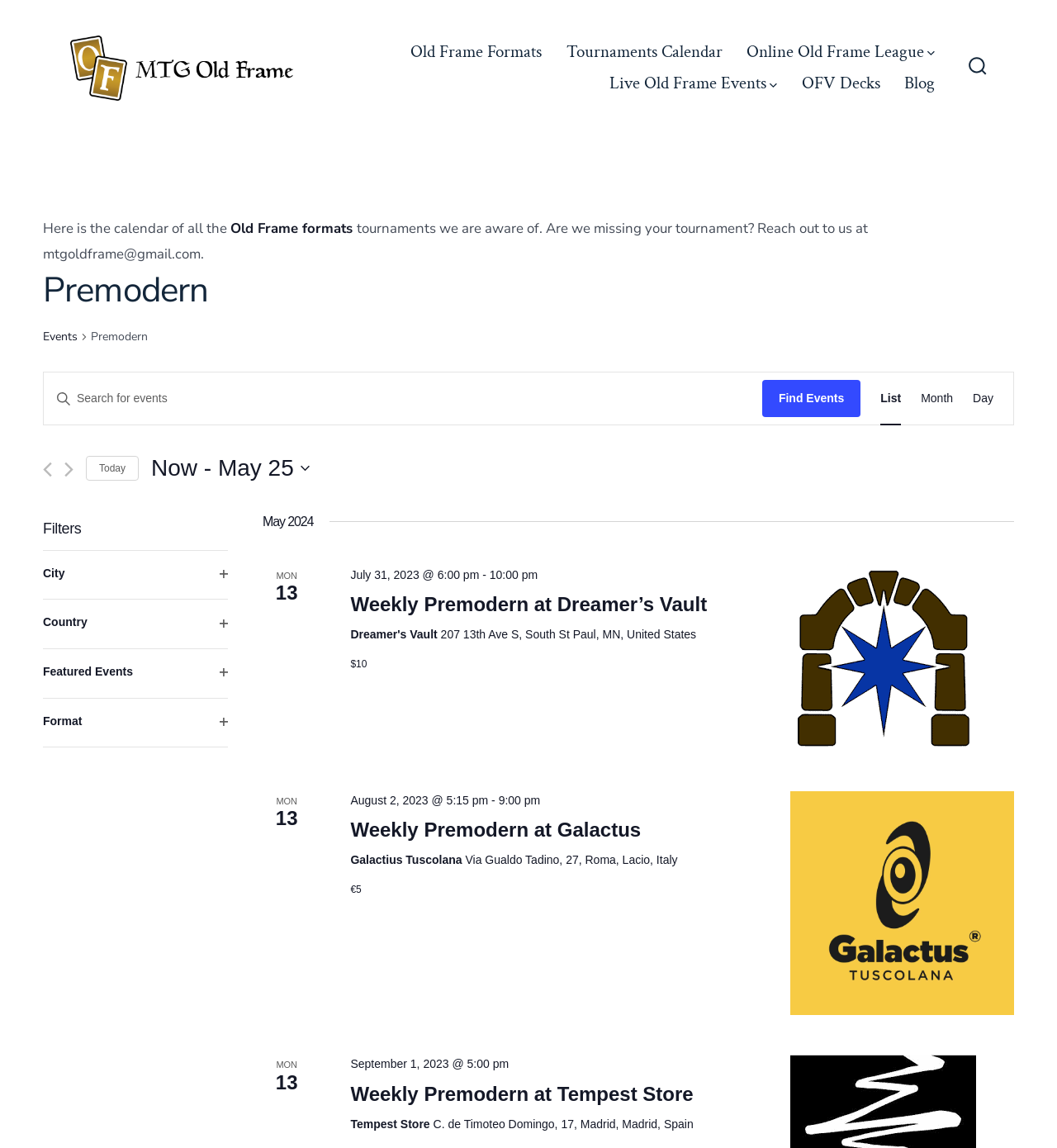Can you find the bounding box coordinates of the area I should click to execute the following instruction: "Click on the 'Old Frame Formats' link"?

[0.389, 0.032, 0.513, 0.059]